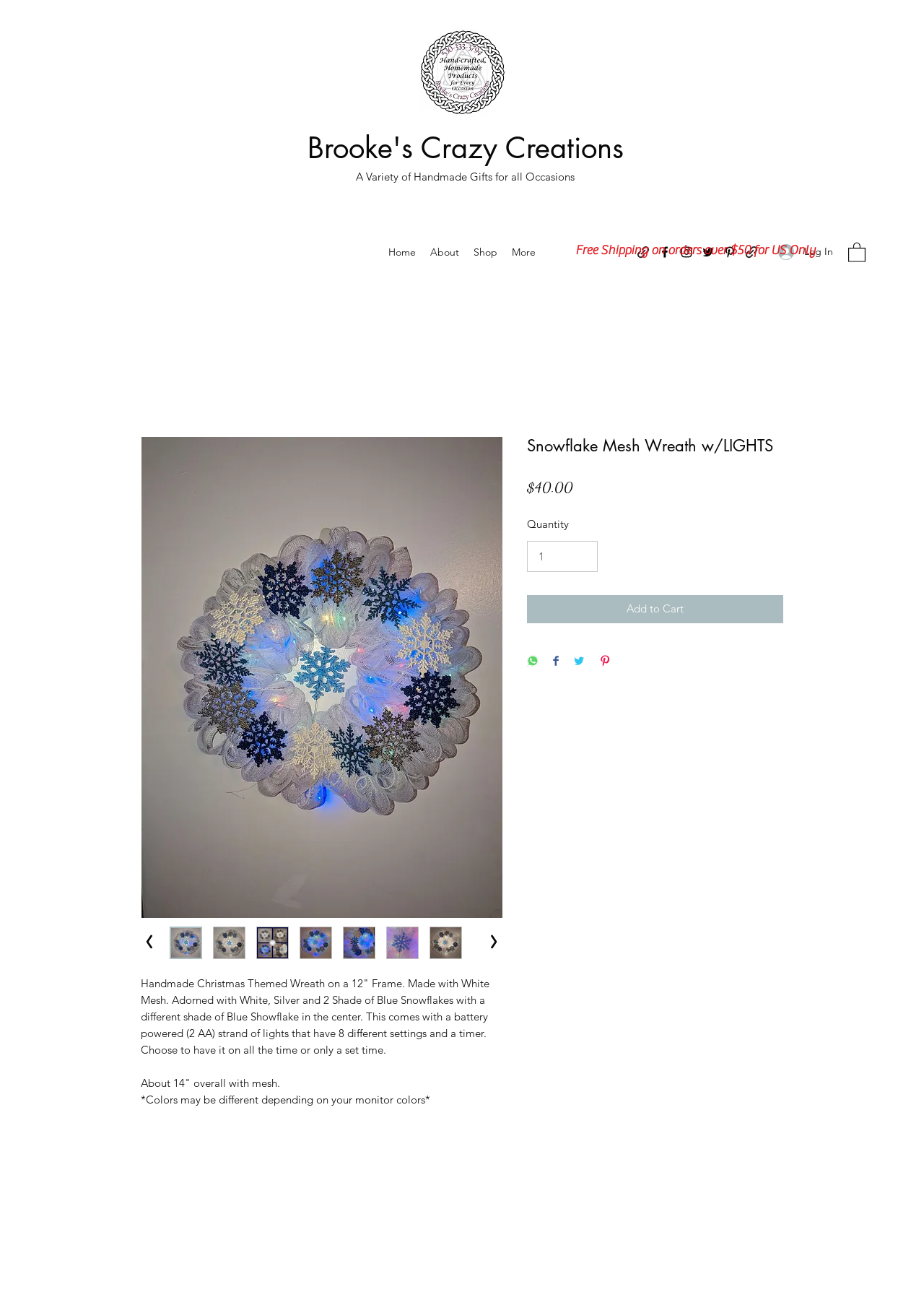How many social media links are there?
Utilize the information in the image to give a detailed answer to the question.

I counted the number of link elements with images of social media platforms, which are Facebook, Instagram, Twitter, and Pinterest, to get the answer.